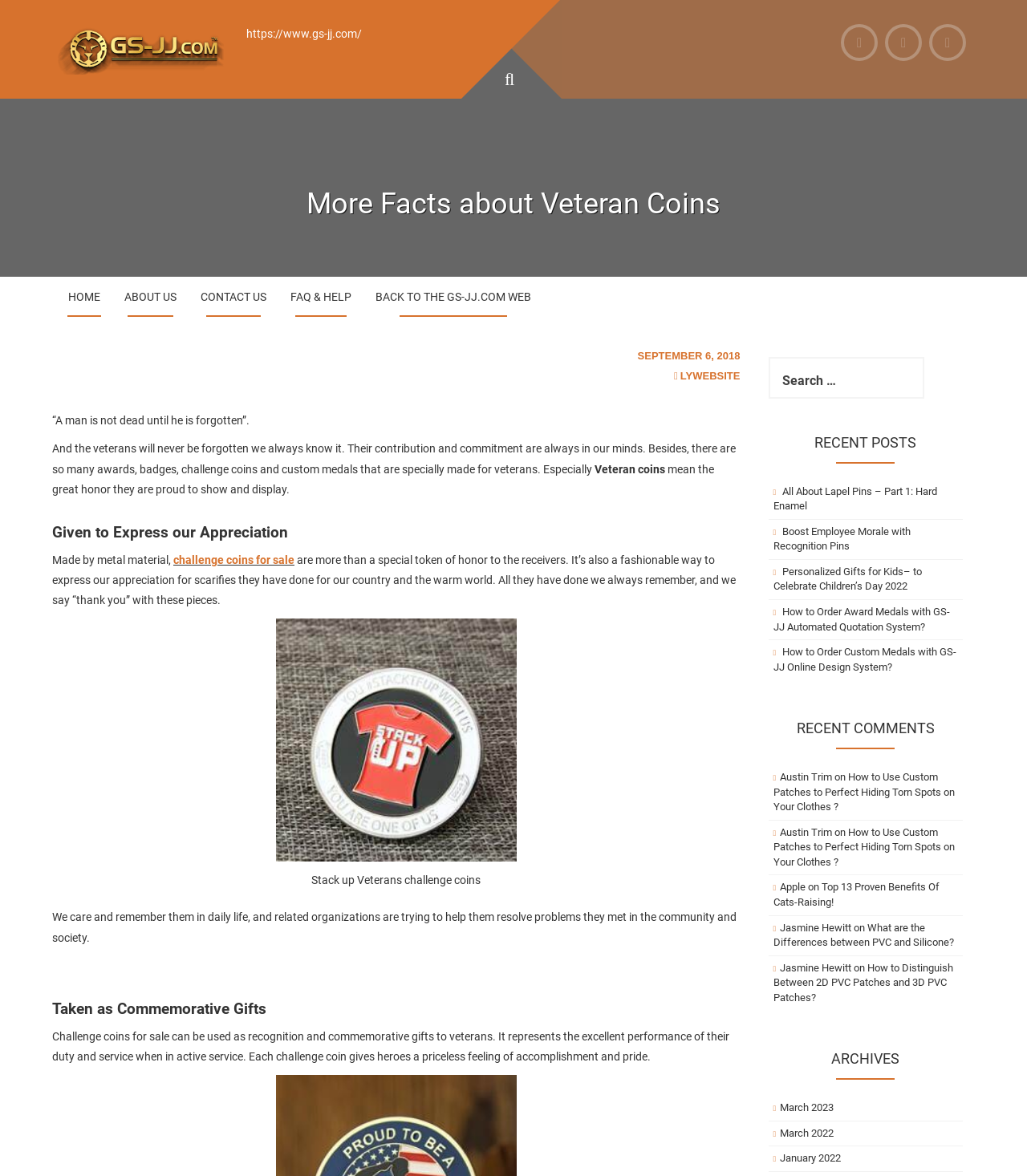What is the website's name?
Please give a detailed and thorough answer to the question, covering all relevant points.

The website's name is GS-JJ, which can be found in the top-left corner of the webpage, where it says 'GS-JJ' with a link to 'https://www.gs-jj.com/'.